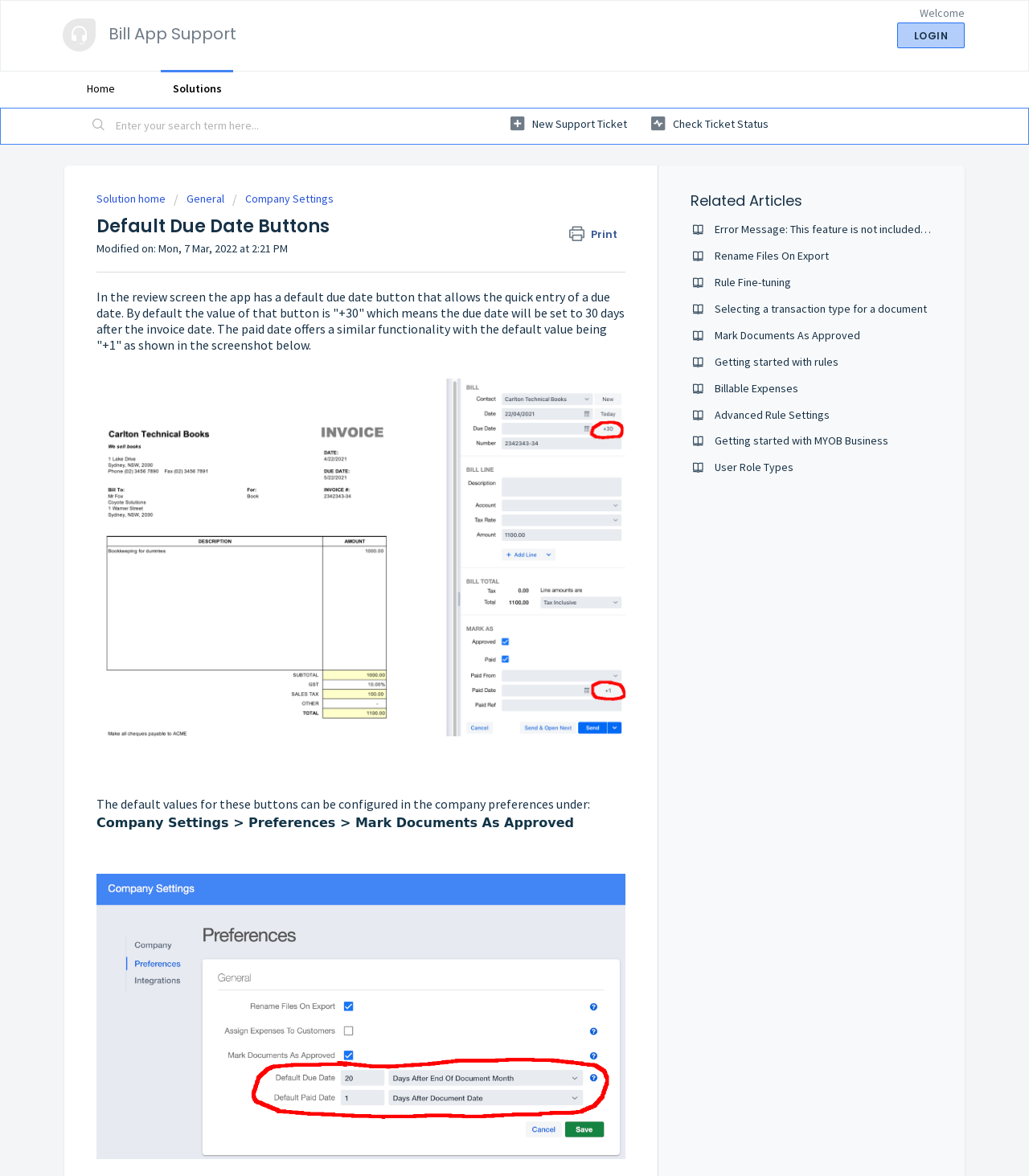Provide the bounding box coordinates of the HTML element this sentence describes: "Check ticket status". The bounding box coordinates consist of four float numbers between 0 and 1, i.e., [left, top, right, bottom].

[0.633, 0.094, 0.747, 0.117]